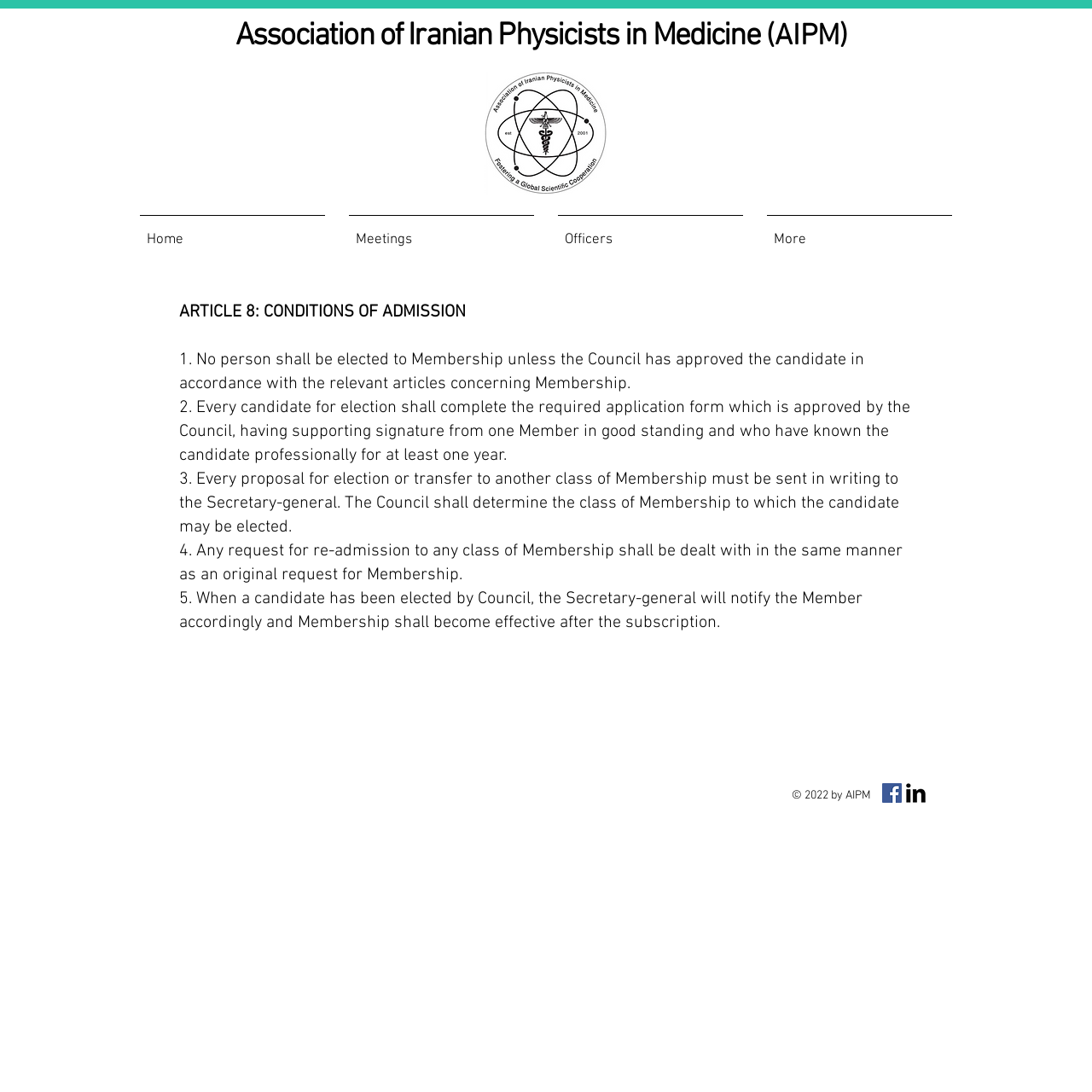Please give a one-word or short phrase response to the following question: 
What is the purpose of Article 8?

Conditions of Admission